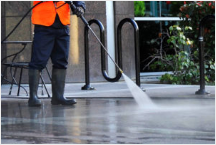Elaborate on the image with a comprehensive description.

A worker in an orange safety vest and black rubber boots is using a pressure washer to clean a surface, presumably a patio or walkway. The high-pressure stream of water is effectively removing dirt and grime, showcasing the power and effectiveness of pressure washing. In the background, there are hints of greenery and the outline of a building, suggesting a well-maintained commercial or residential property. This image emphasizes the importance of cleanliness and maintenance in enhancing the curb appeal of any space.